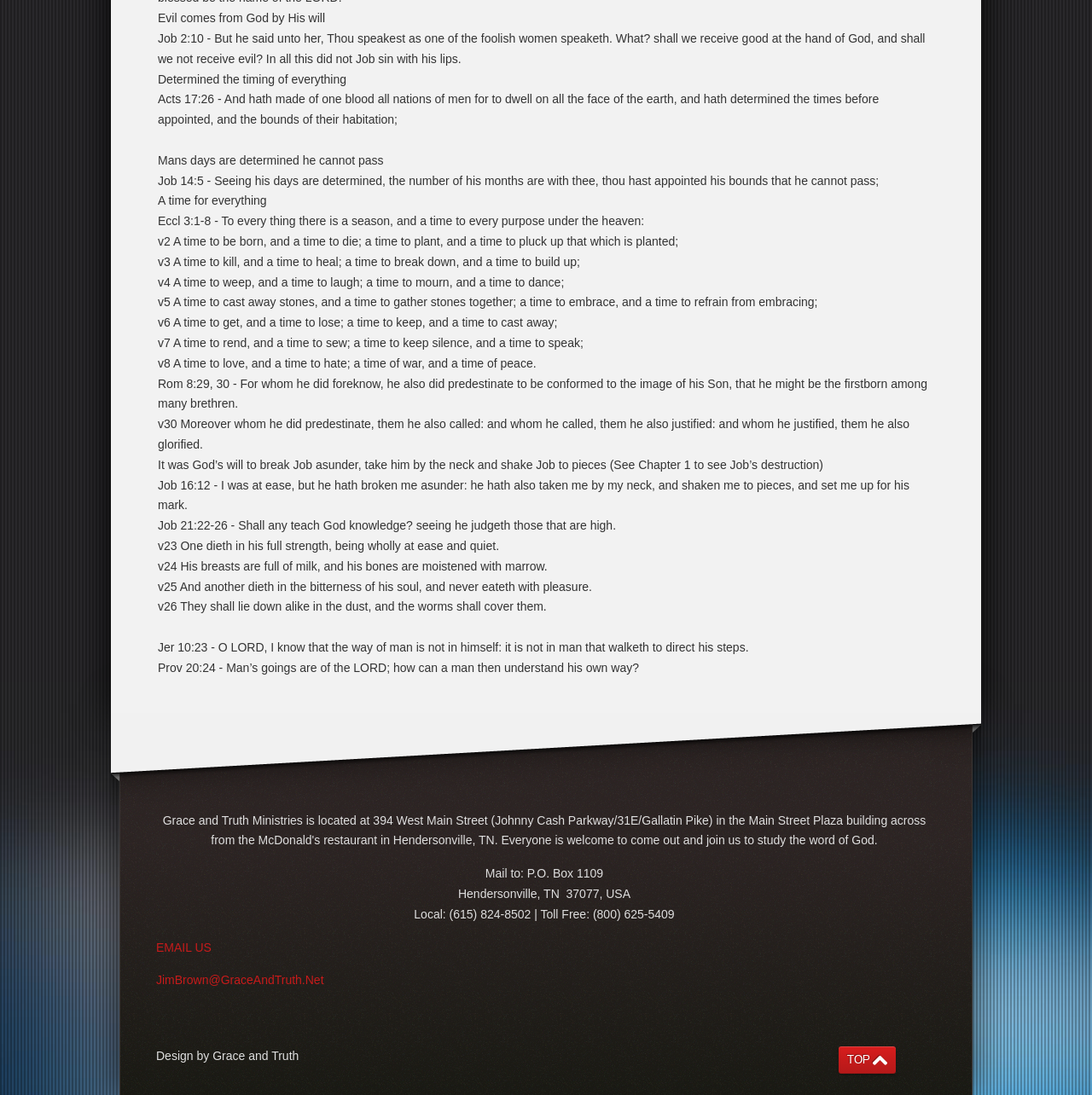What is the topic of the webpage?
Look at the image and answer with only one word or phrase.

God's will